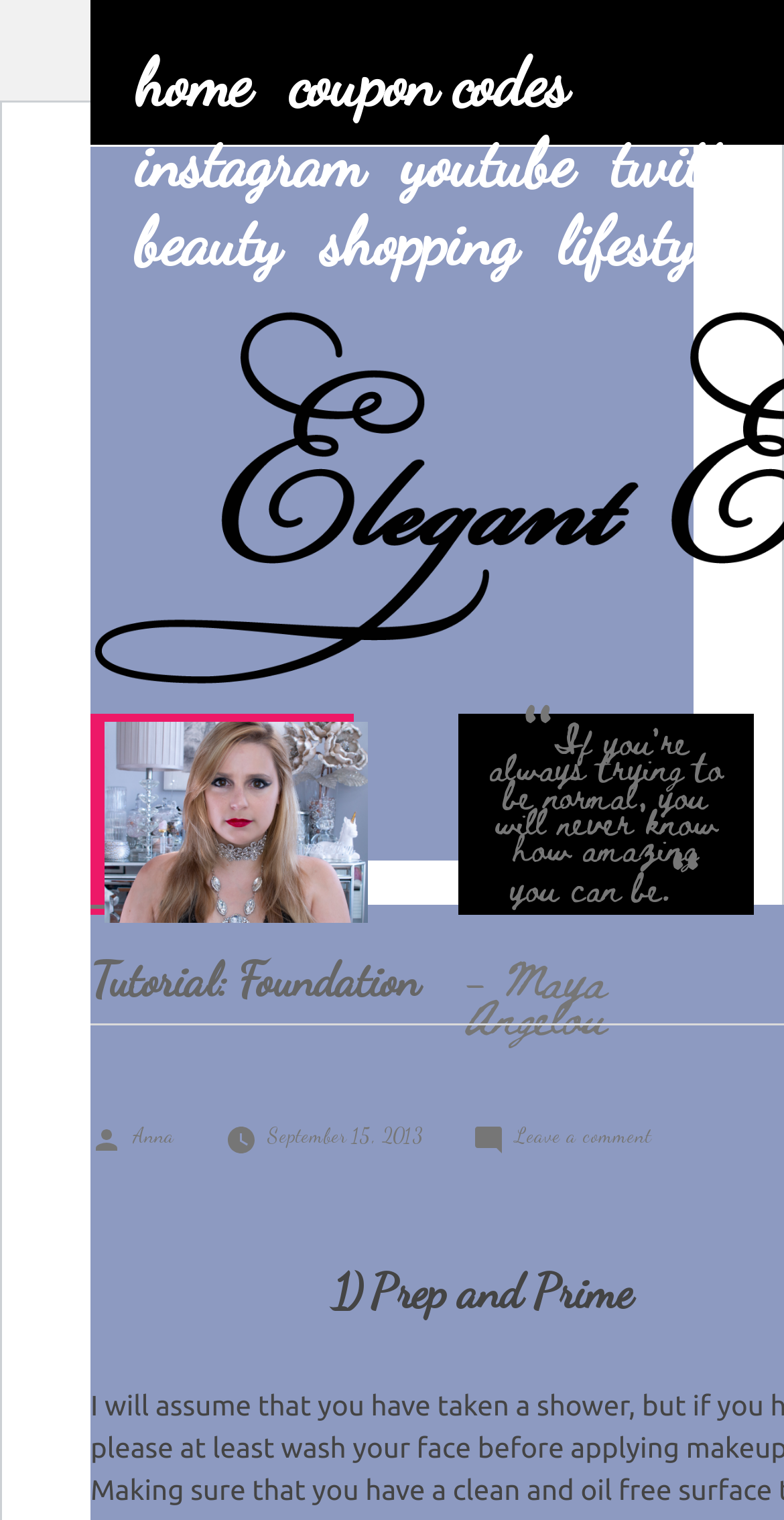Examine the image carefully and respond to the question with a detailed answer: 
What is the category of the tutorial?

The answer can be found by looking at the title of the webpage, which is 'Tutorial: Foundation | Elegant Elite Blog'.